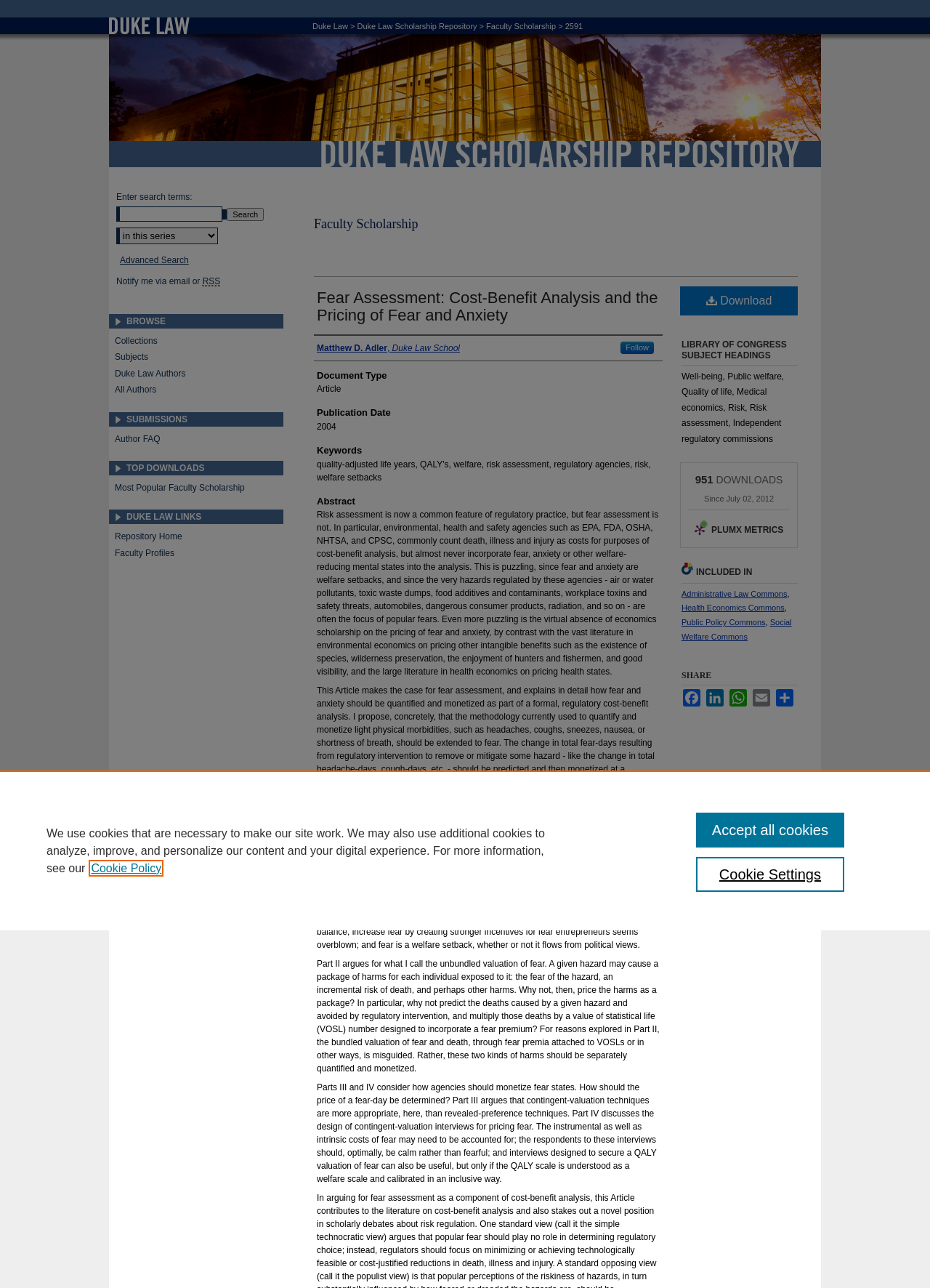Give a concise answer of one word or phrase to the question: 
What is the name of the repository where this article is stored?

Duke Law Scholarship Repository